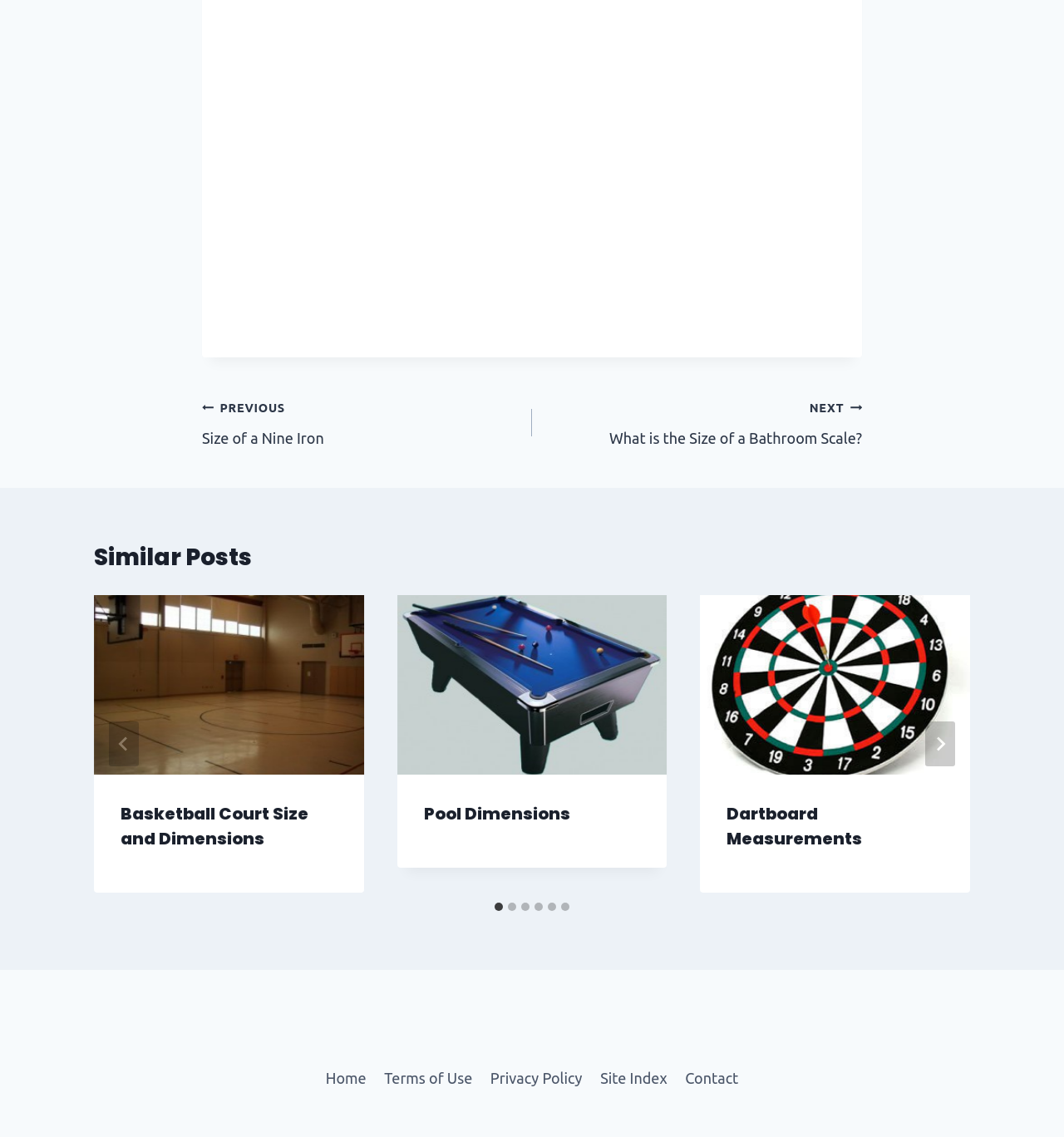Locate the bounding box coordinates of the element that should be clicked to execute the following instruction: "Go to the 'Home' page".

[0.298, 0.934, 0.353, 0.962]